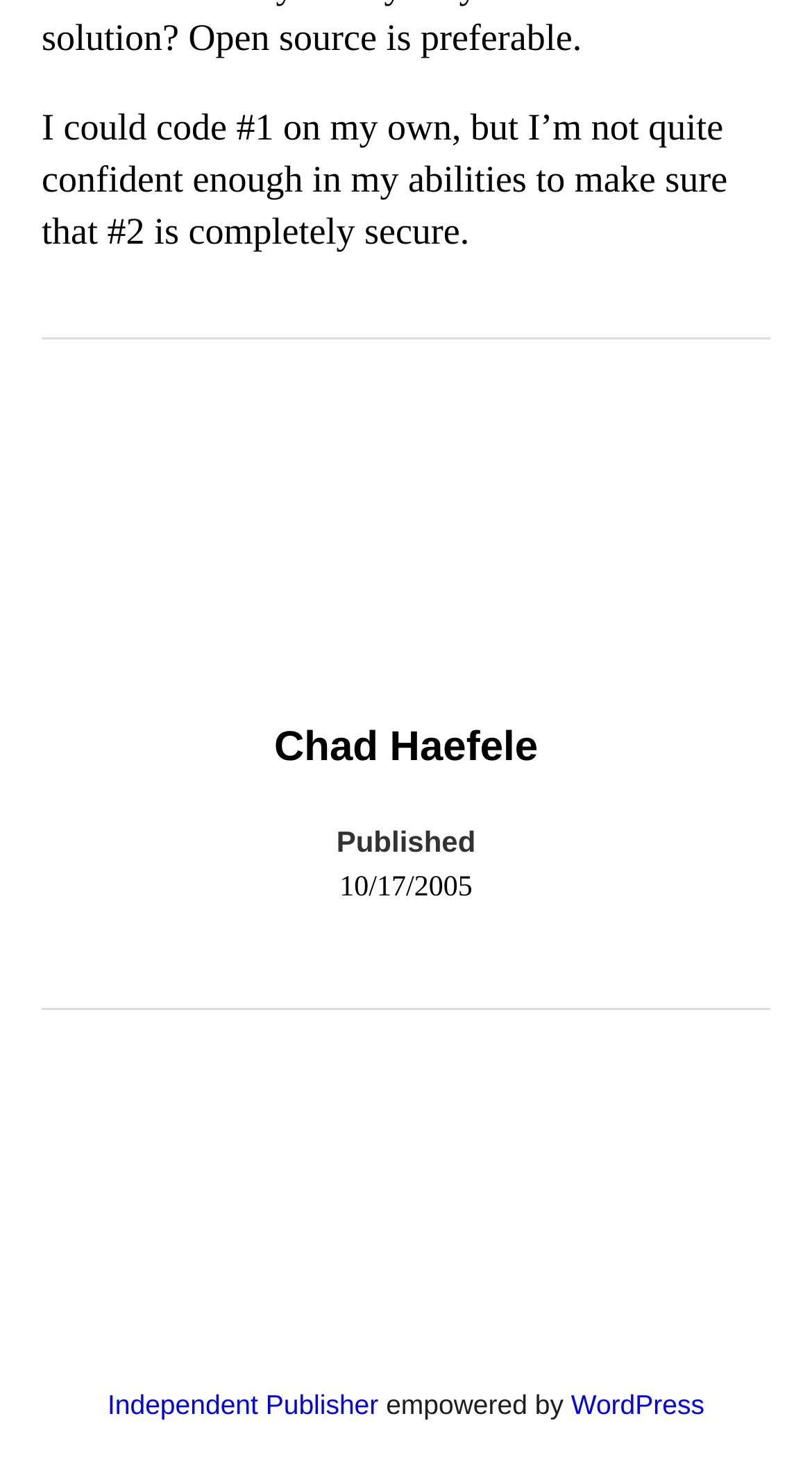Using the information in the image, give a comprehensive answer to the question: 
What platform is the website empowered by?

The website is empowered by WordPress, as mentioned in the footer section of the webpage, which says 'empowered by WordPress'.